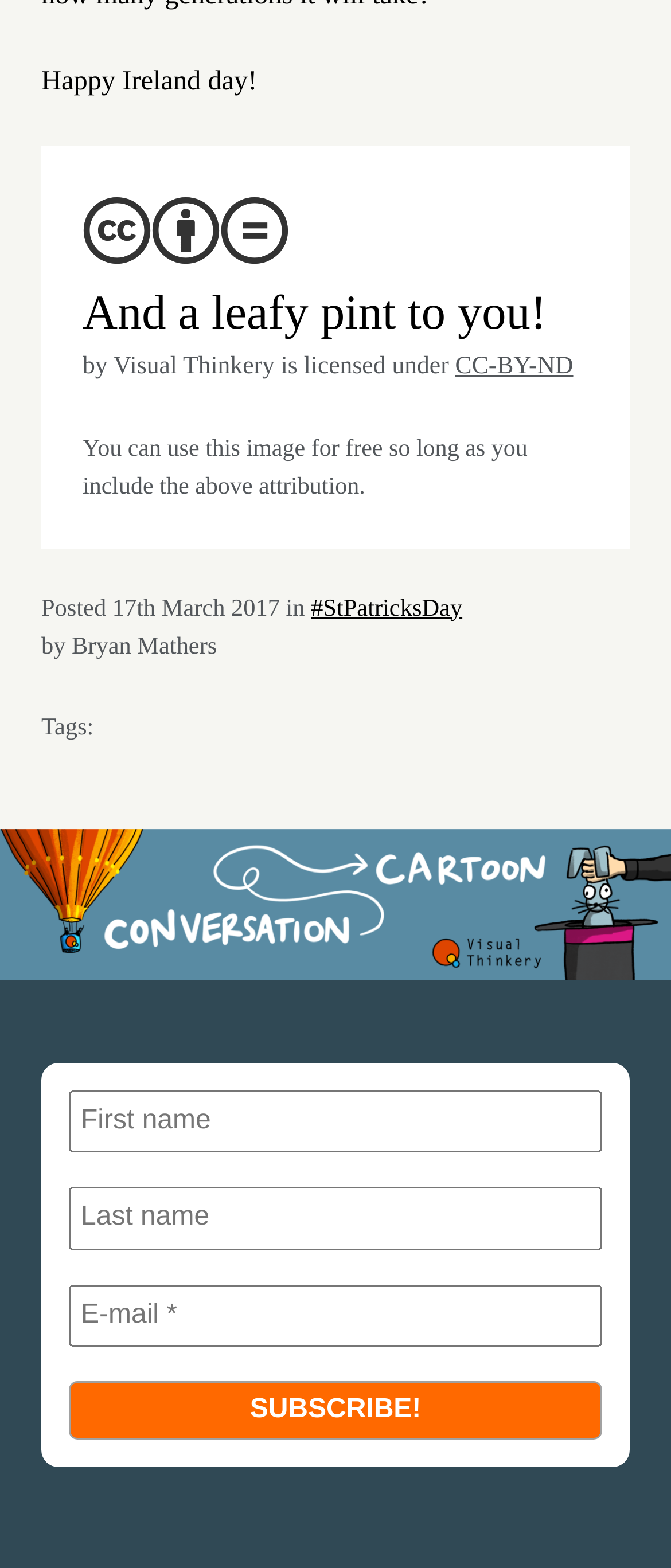Identify the bounding box coordinates for the region to click in order to carry out this instruction: "Enter your last name". Provide the coordinates using four float numbers between 0 and 1, formatted as [left, top, right, bottom].

[0.103, 0.757, 0.897, 0.797]